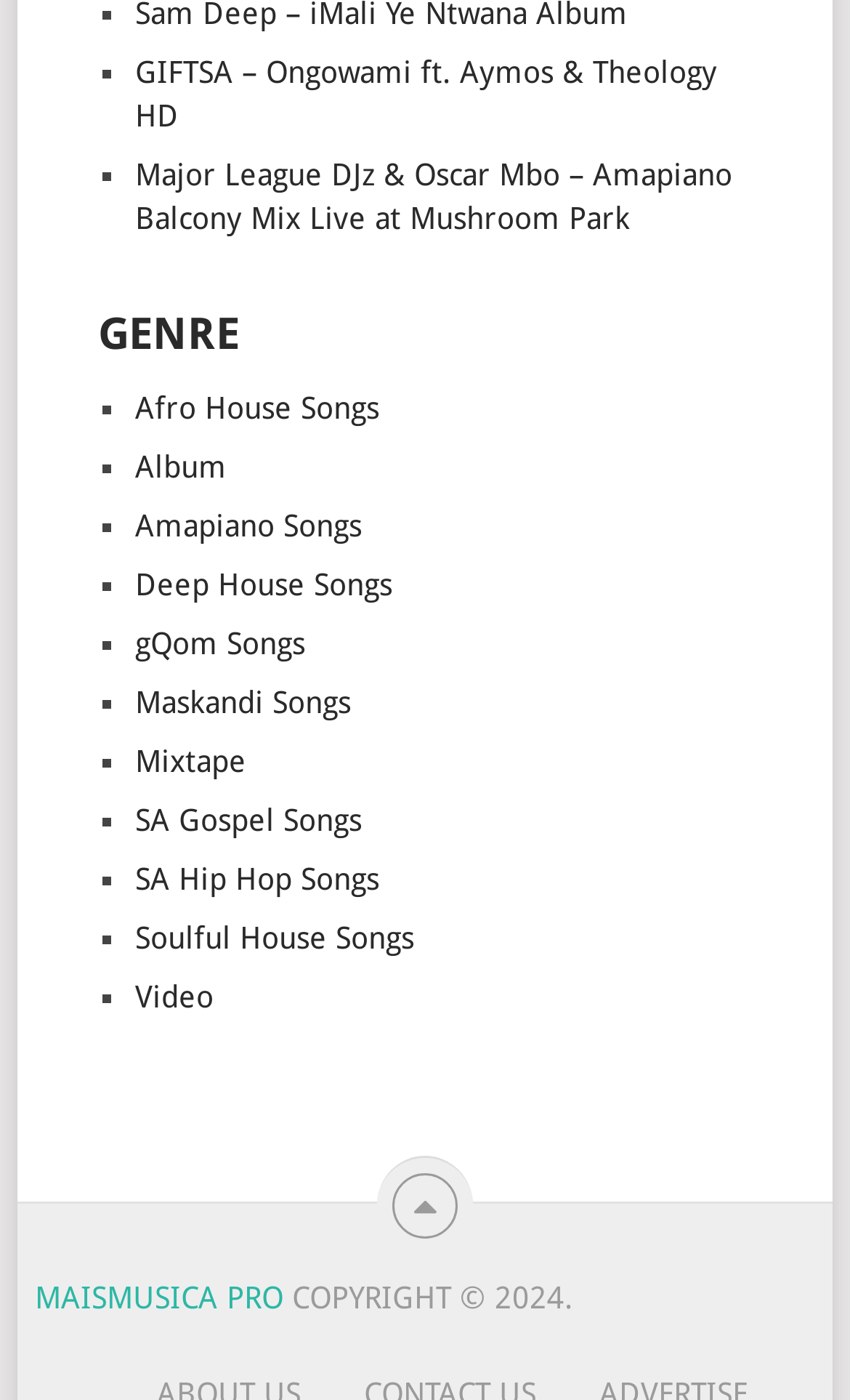Locate the bounding box coordinates of the clickable region to complete the following instruction: "Click on GIFTSA – Ongowami ft. Aymos & Theology HD."

[0.159, 0.039, 0.844, 0.095]